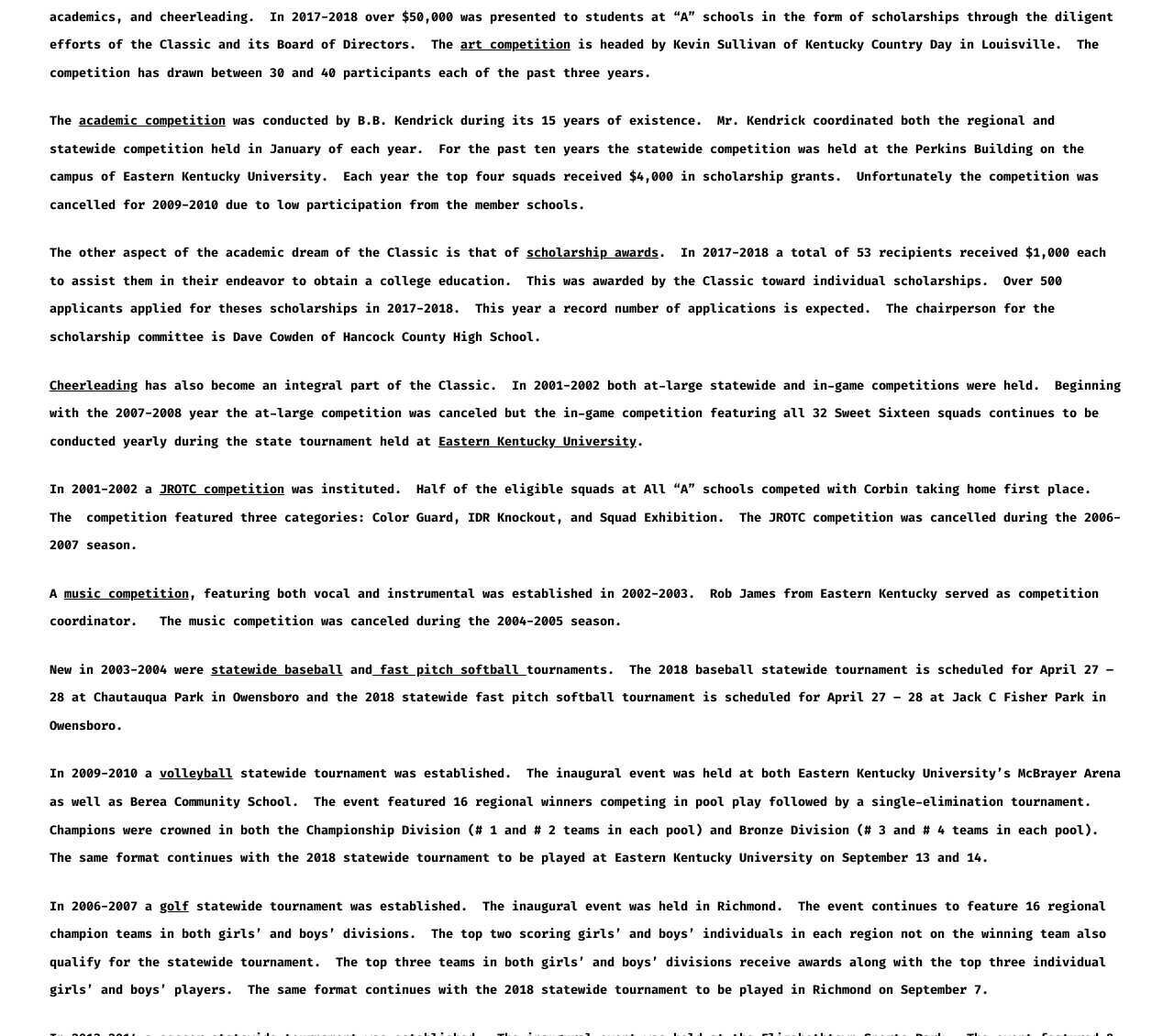Locate the UI element that matches the description volleyball in the webpage screenshot. Return the bounding box coordinates in the format (top-left x, top-left y, bottom-right x, bottom-right y), with values ranging from 0 to 1.

[0.136, 0.739, 0.198, 0.754]